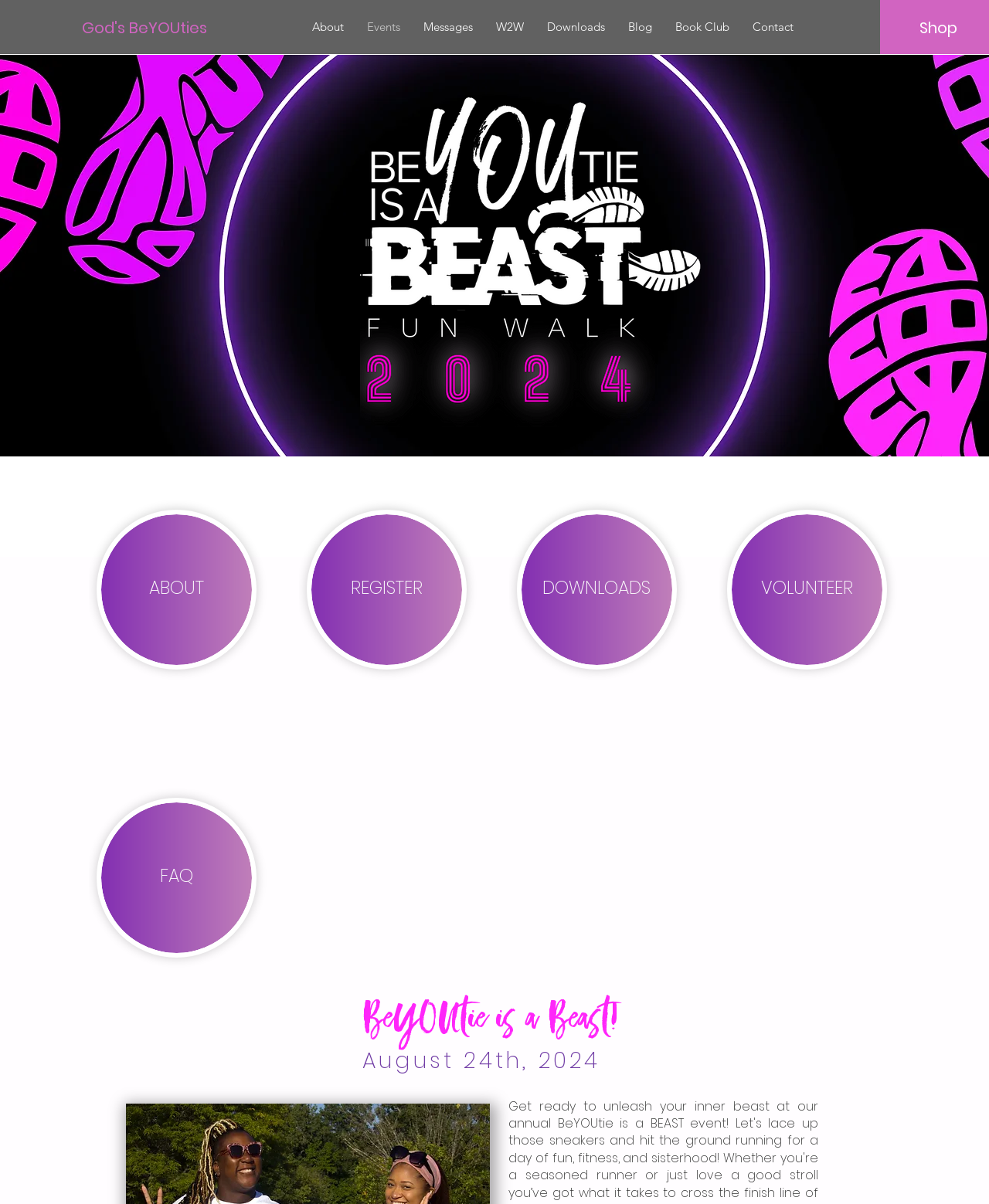What is the purpose of the 'Abstract Shape 8' images?
Using the image, elaborate on the answer with as much detail as possible.

The 'Abstract Shape 8' images are scattered throughout the webpage, often separating different sections or elements. They do not appear to have any specific meaning or function, but rather serve as decorative elements or separators to organize the content.